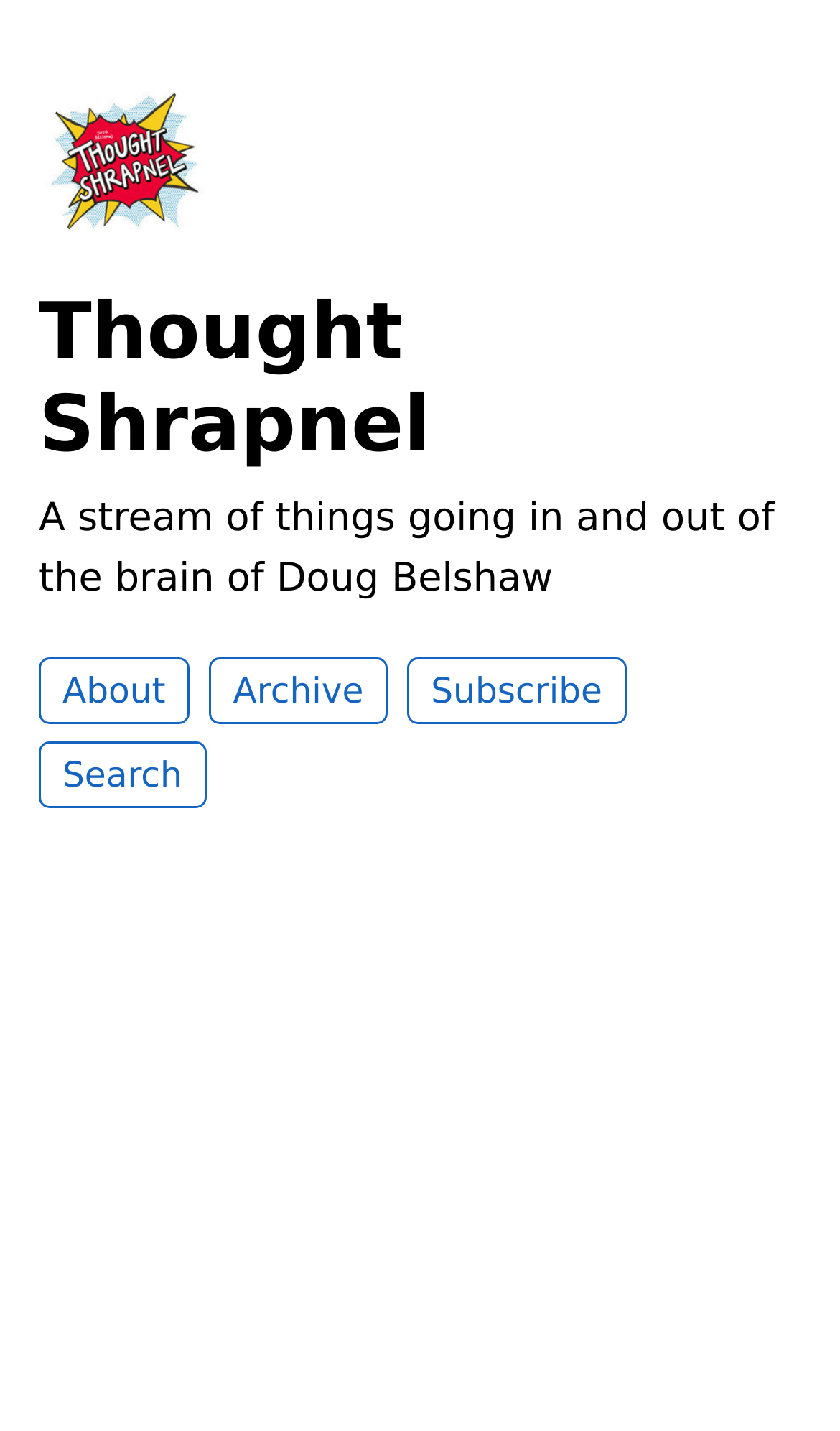Using the information from the screenshot, answer the following question thoroughly:
What is the purpose of the 'Subscribe' link?

The 'Subscribe' link is likely used to allow users to subscribe to the webpage's content, such as receiving updates or newsletters, based on its position and context among other links like 'About' and 'Archive'.